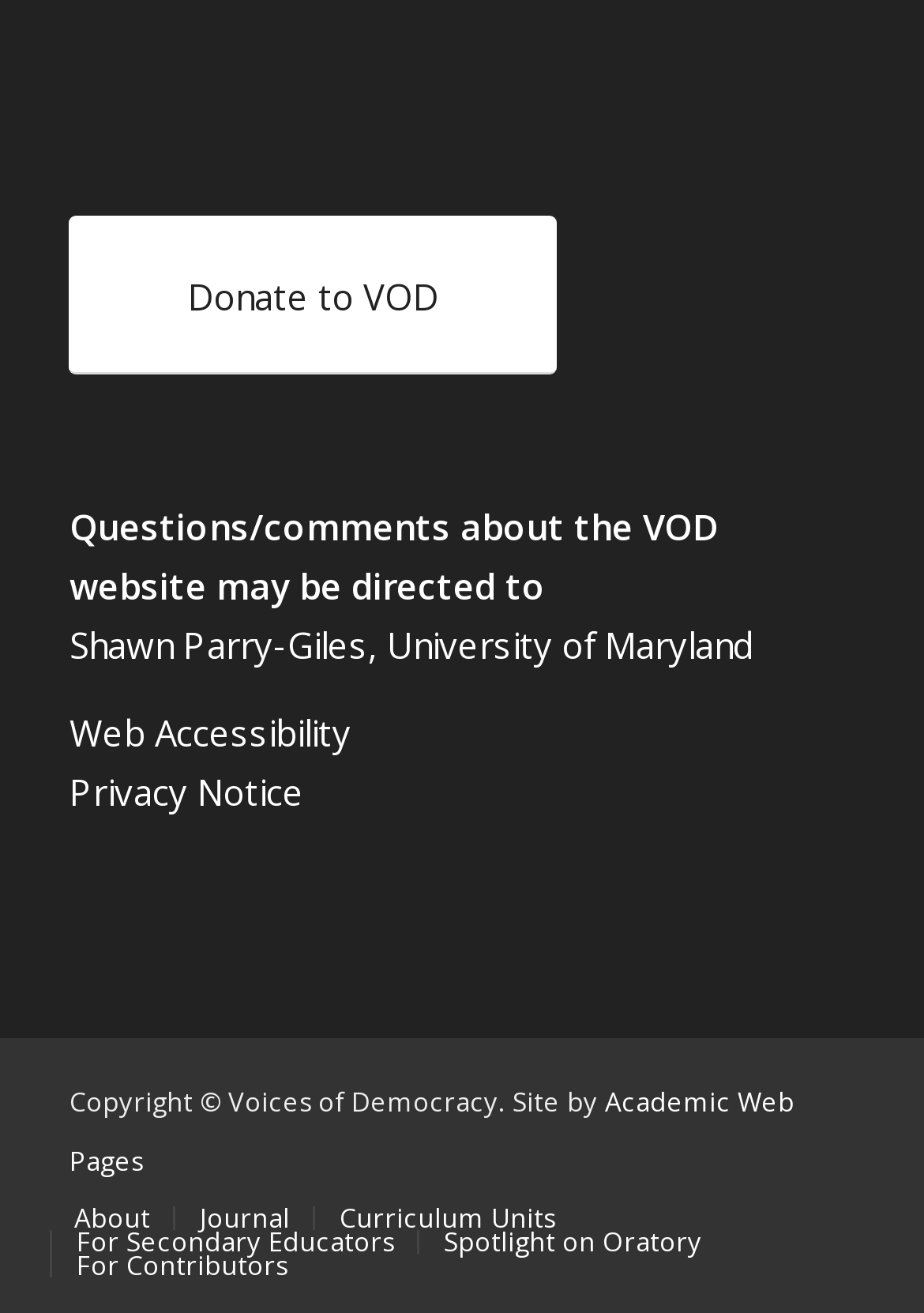Provide the bounding box coordinates of the UI element that matches the description: "Shawn Parry-Giles, University of Maryland".

[0.075, 0.472, 0.816, 0.508]